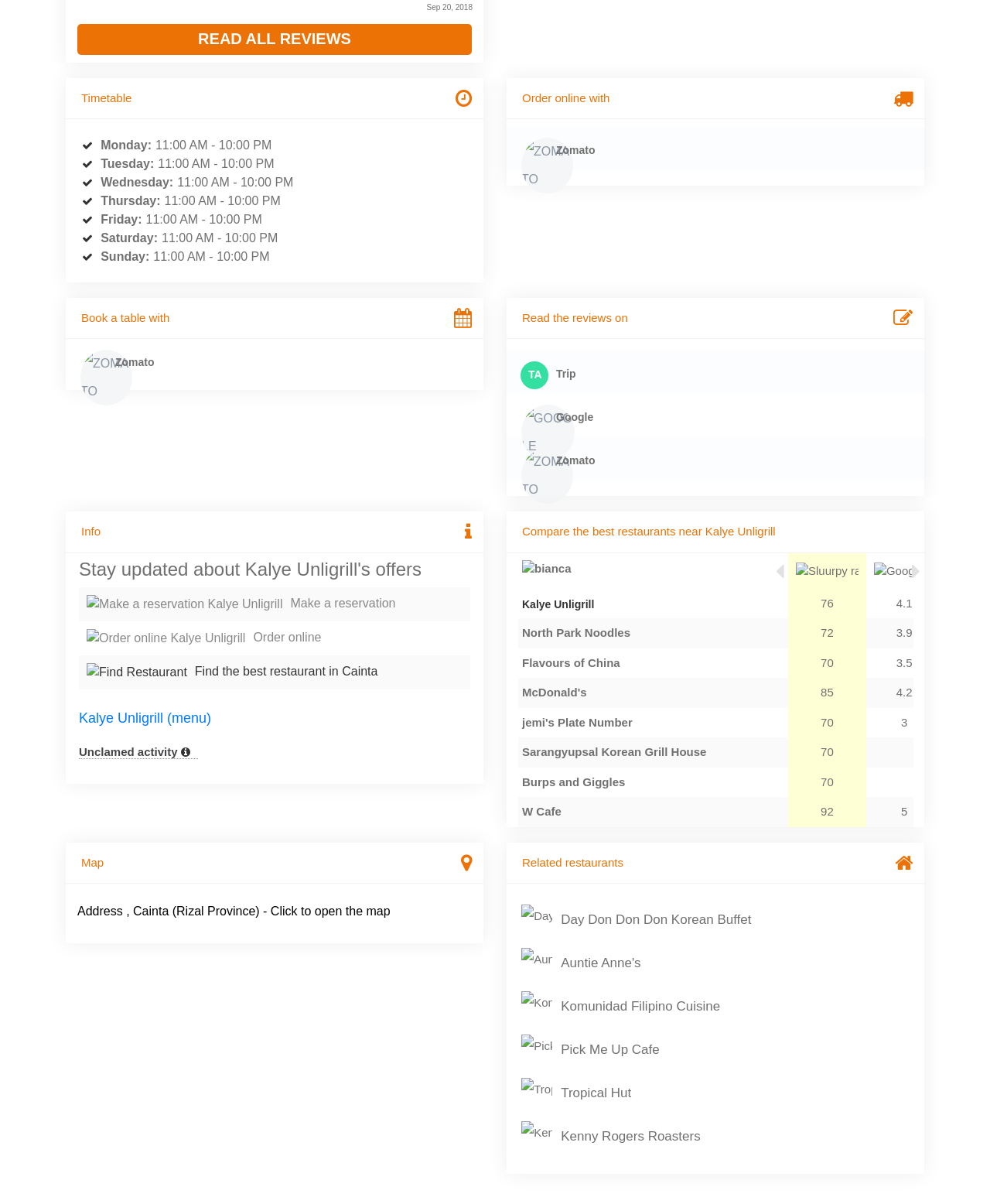Locate the bounding box coordinates of the element I should click to achieve the following instruction: "Click the 'SCHEDULE ONLINE NOW' button".

None